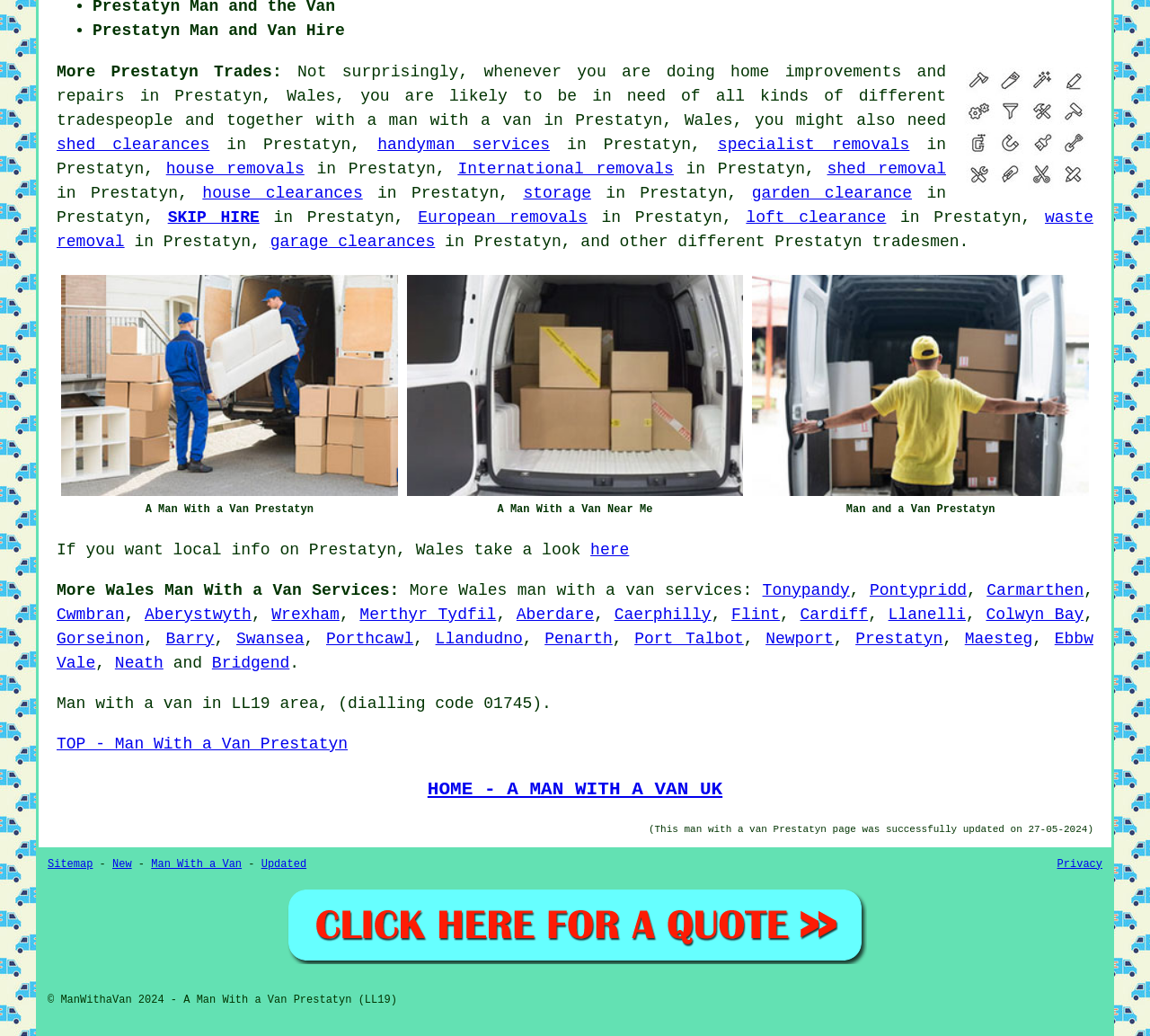Extract the bounding box coordinates for the UI element described as: "Man With a Van".

[0.131, 0.828, 0.21, 0.84]